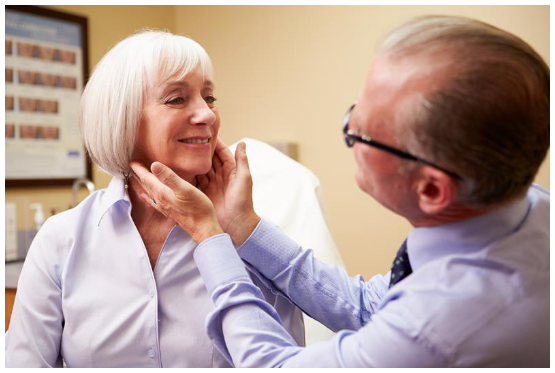Explain the image thoroughly, mentioning every notable detail.

In a bright and welcoming clinic setting, a dermatologist attentively examines a middle-aged woman with a glowing smile. The woman, dressed in a light purple shirt, appears relaxed while the doctor gently holds her jaw, likely assessing her facial structure for a cosmetic procedure. The background features a poster displaying before-and-after images of various dermatological treatments, highlighting the clinic's expertise in aesthetic enhancements. This scene embodies a caring and professional atmosphere, showcasing a consultation for services such as Dysport® injections, which are designed to reduce frown lines and restore a youthful appearance.